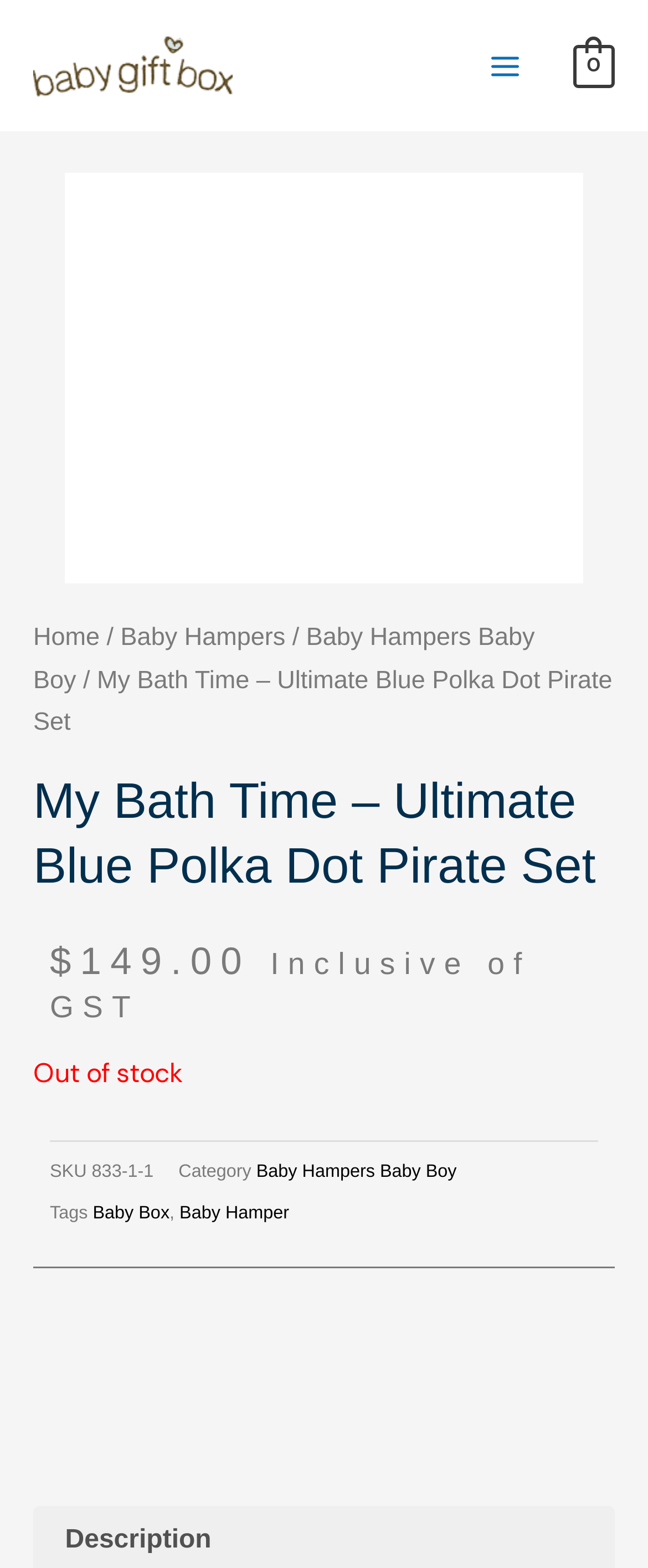Identify the bounding box coordinates of the clickable region to carry out the given instruction: "Click the 'MAIN MENU' button".

[0.724, 0.019, 0.833, 0.064]